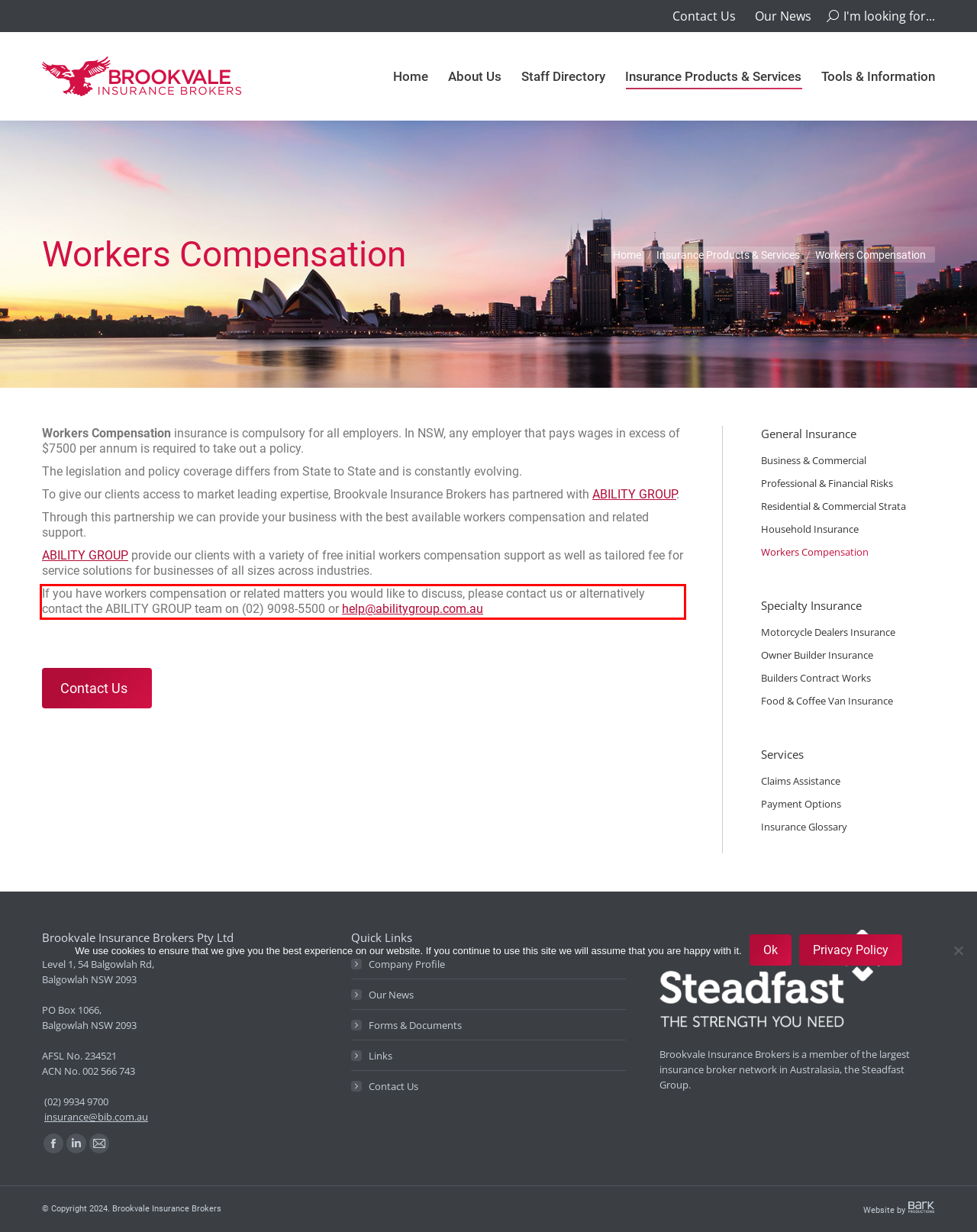With the given screenshot of a webpage, locate the red rectangle bounding box and extract the text content using OCR.

If you have workers compensation or related matters you would like to discuss, please contact us or alternatively contact the ABILITY GROUP team on (02) 9098-5500 or help@abilitygroup.com.au